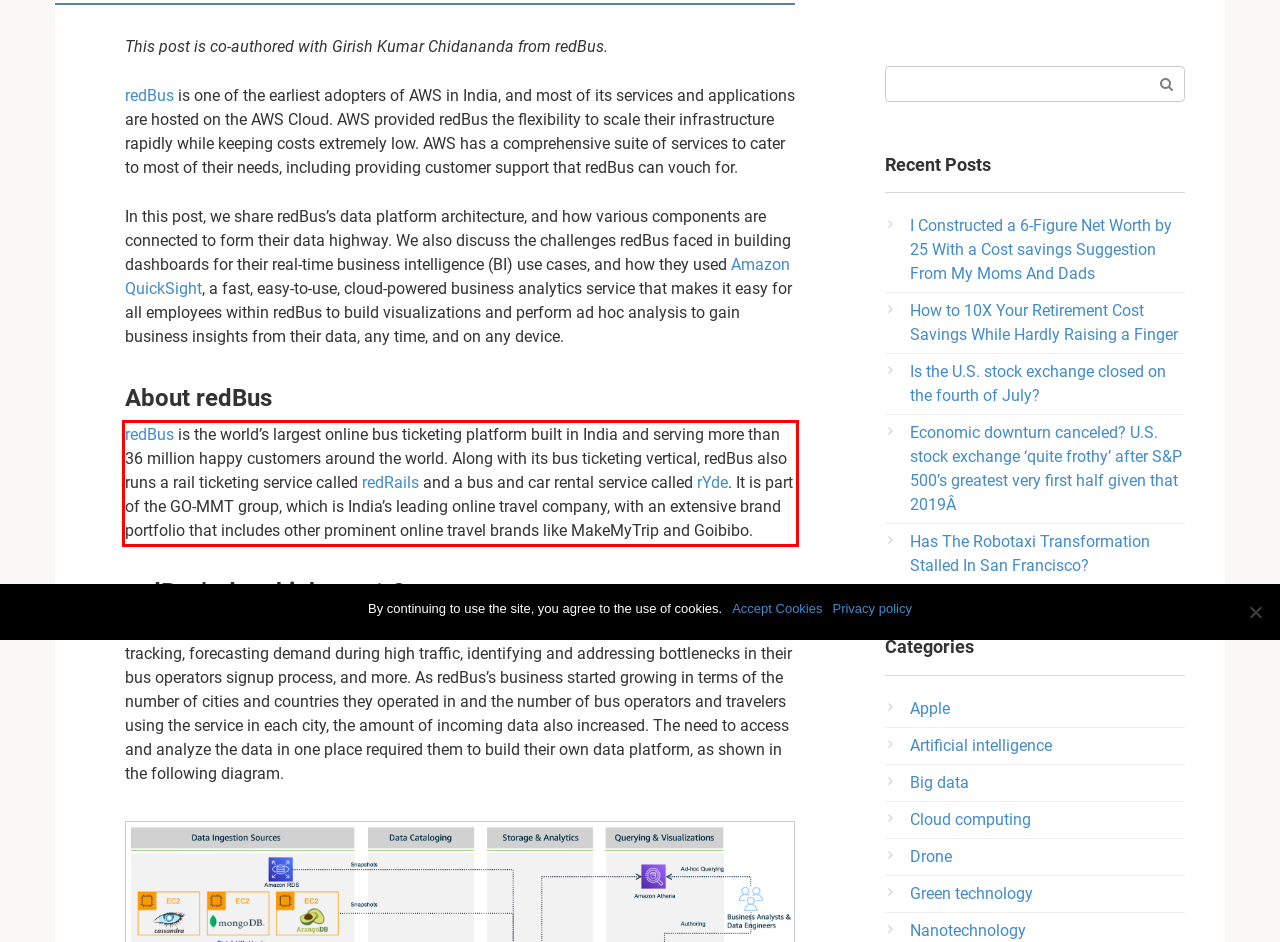Please perform OCR on the text content within the red bounding box that is highlighted in the provided webpage screenshot.

redBus is the world’s largest online bus ticketing platform built in India and serving more than 36 million happy customers around the world. Along with its bus ticketing vertical, redBus also runs a rail ticketing service called redRails and a bus and car rental service called rYde. It is part of the GO-MMT group, which is India’s leading online travel company, with an extensive brand portfolio that includes other prominent online travel brands like MakeMyTrip and Goibibo.